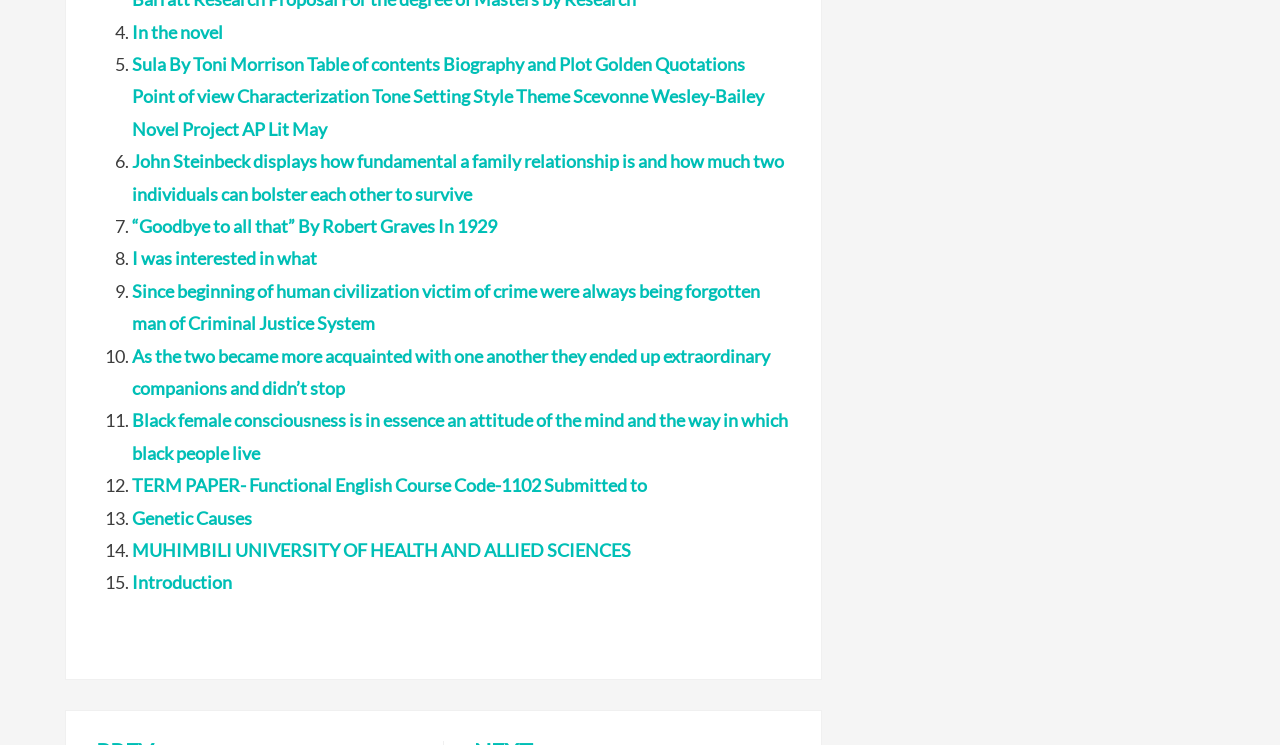Please find the bounding box coordinates of the element that needs to be clicked to perform the following instruction: "Read 'John Steinbeck displays how fundamental a family relationship is'". The bounding box coordinates should be four float numbers between 0 and 1, represented as [left, top, right, bottom].

[0.103, 0.202, 0.612, 0.275]